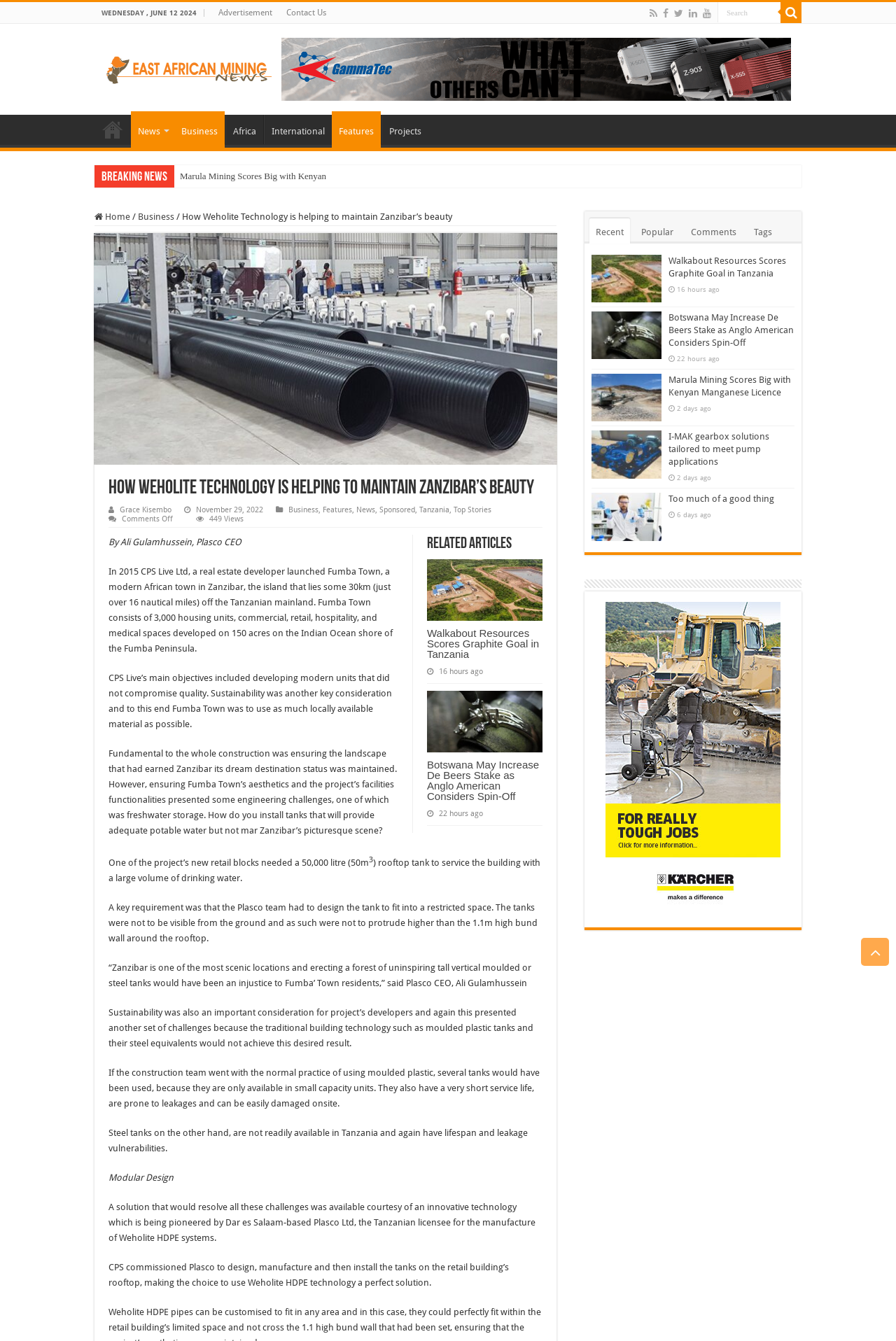Please provide the bounding box coordinates in the format (top-left x, top-left y, bottom-right x, bottom-right y). Remember, all values are floating point numbers between 0 and 1. What is the bounding box coordinate of the region described as: Recent

[0.658, 0.163, 0.703, 0.182]